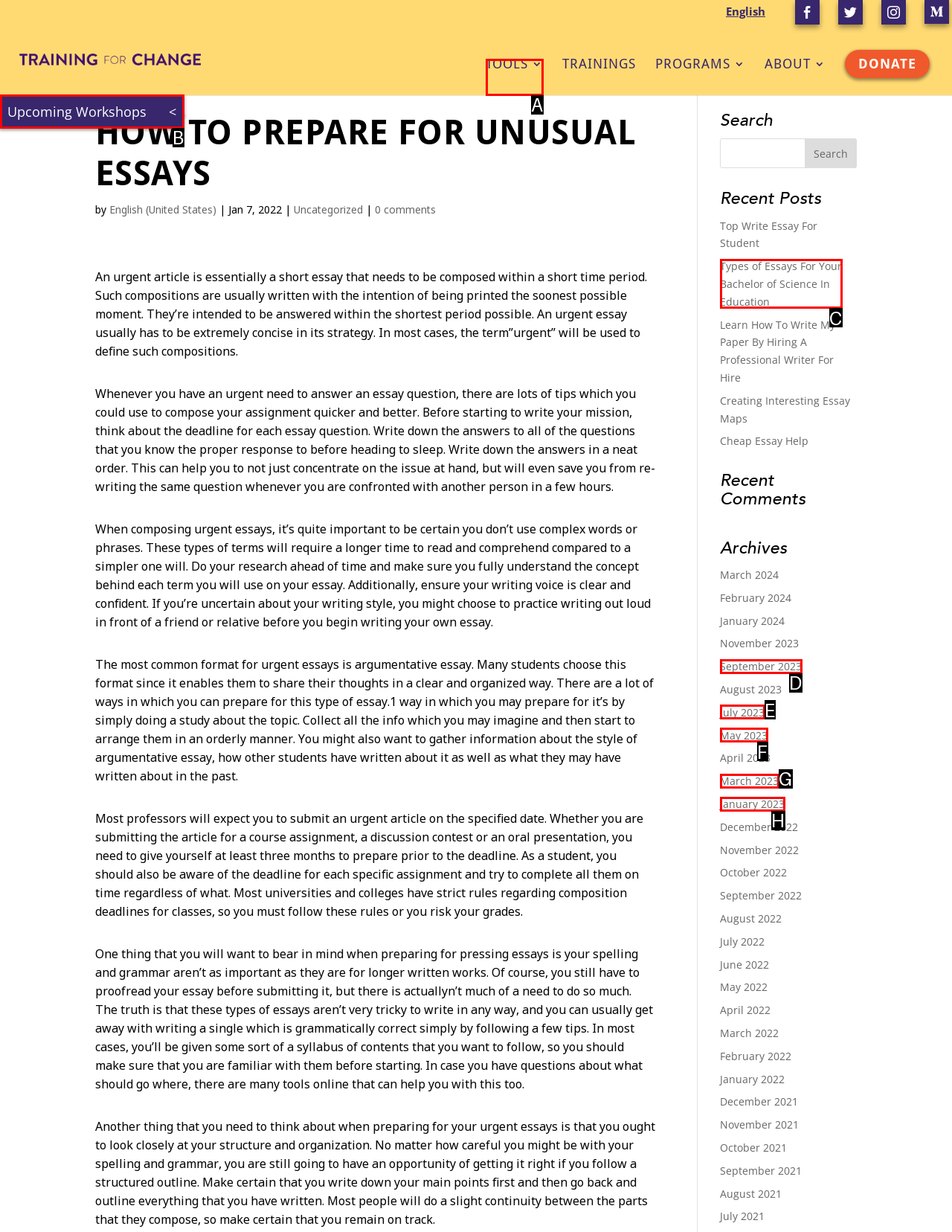Choose the HTML element you need to click to achieve the following task: Click the 'Upcoming Workshops' button
Respond with the letter of the selected option from the given choices directly.

B